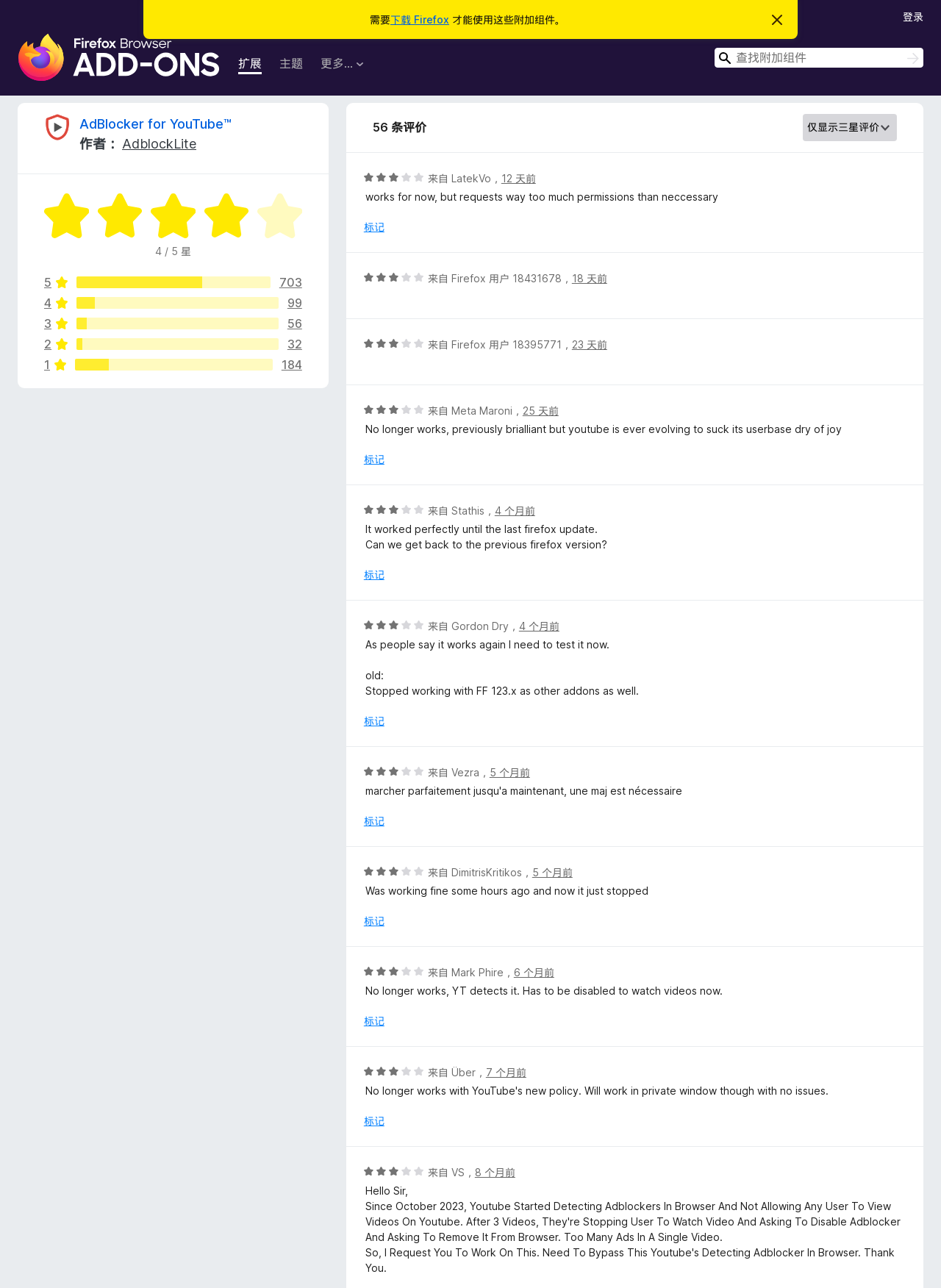Provide the bounding box coordinates for the area that should be clicked to complete the instruction: "sort reviews".

[0.853, 0.088, 0.953, 0.109]